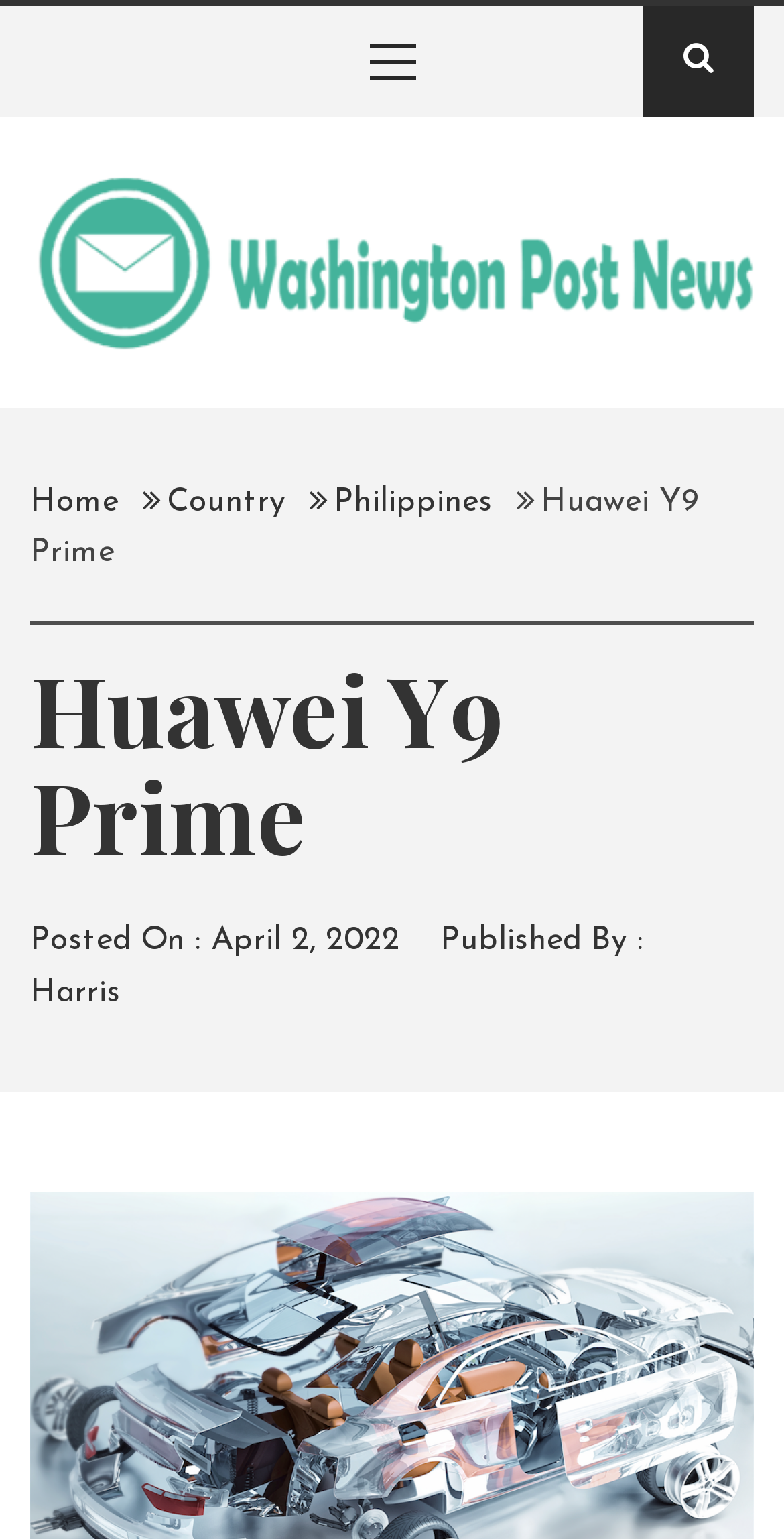From the given element description: "parent_node: Washington Post News", find the bounding box for the UI element. Provide the coordinates as four float numbers between 0 and 1, in the order [left, top, right, bottom].

[0.038, 0.159, 0.962, 0.18]